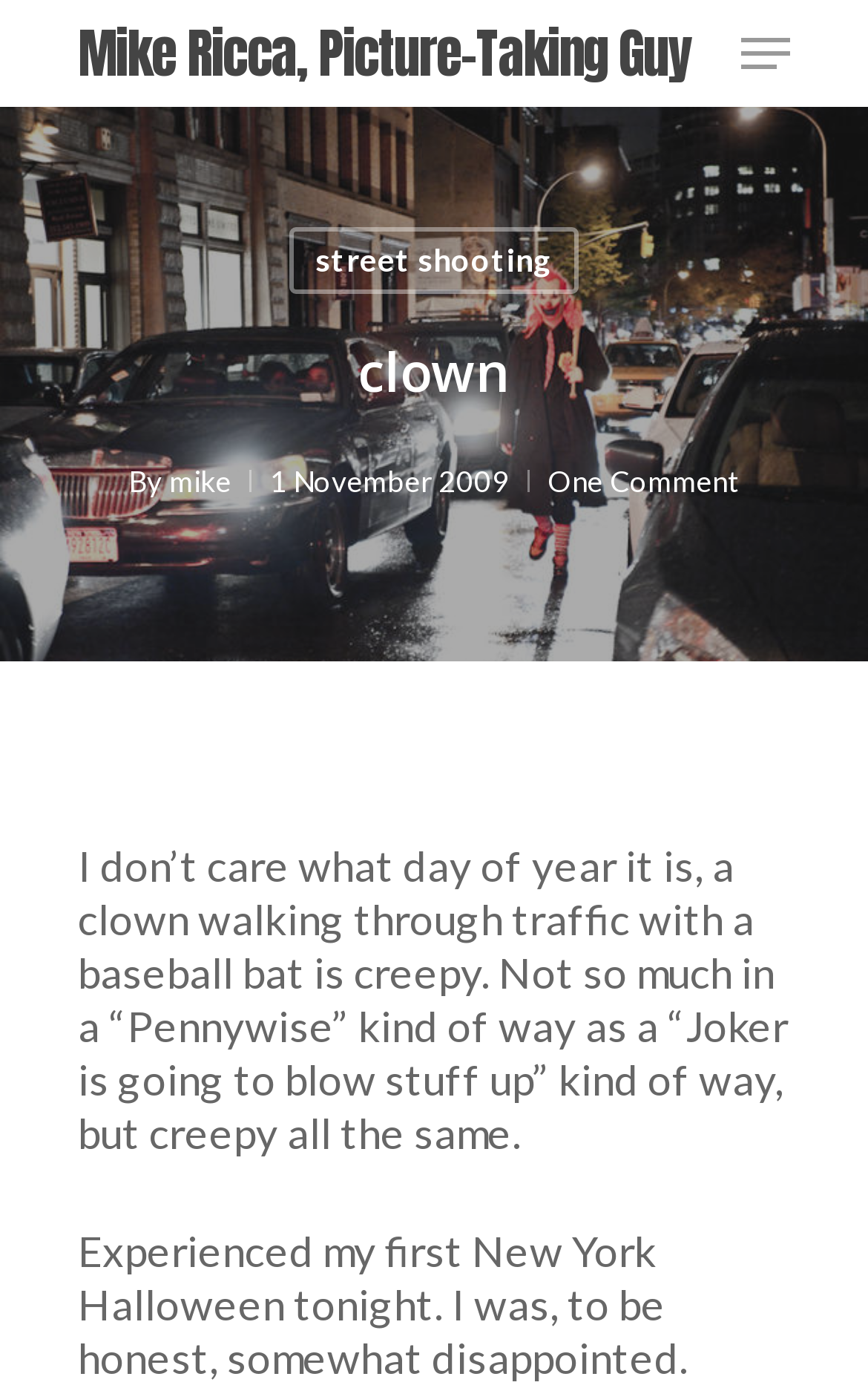When was the article published?
Offer a detailed and exhaustive answer to the question.

The publication date can be found in the text '1 November 2009' which is located next to the author's name.